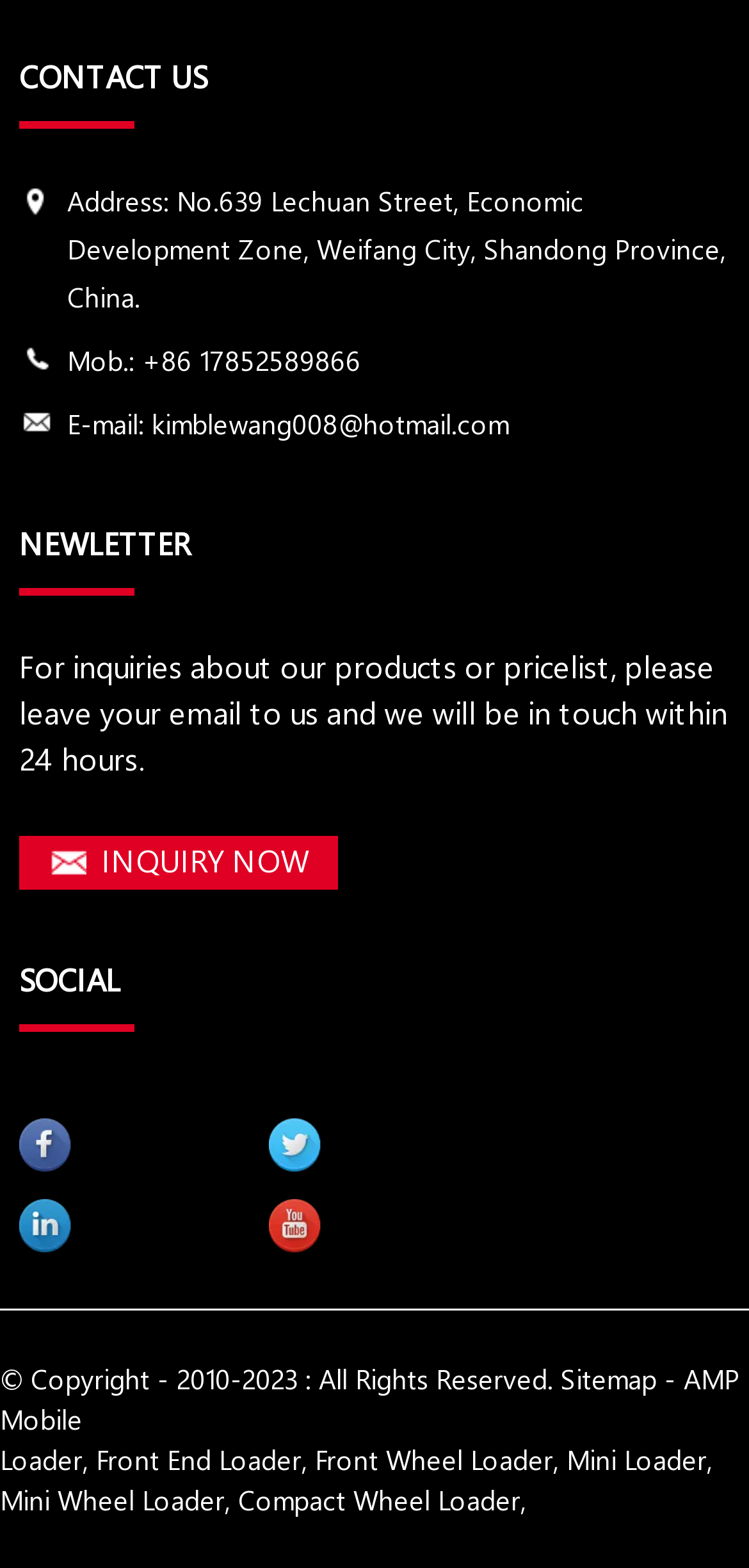Give a concise answer using only one word or phrase for this question:
What social media platforms does the company have?

facebook, twitter, linkedin, youtube